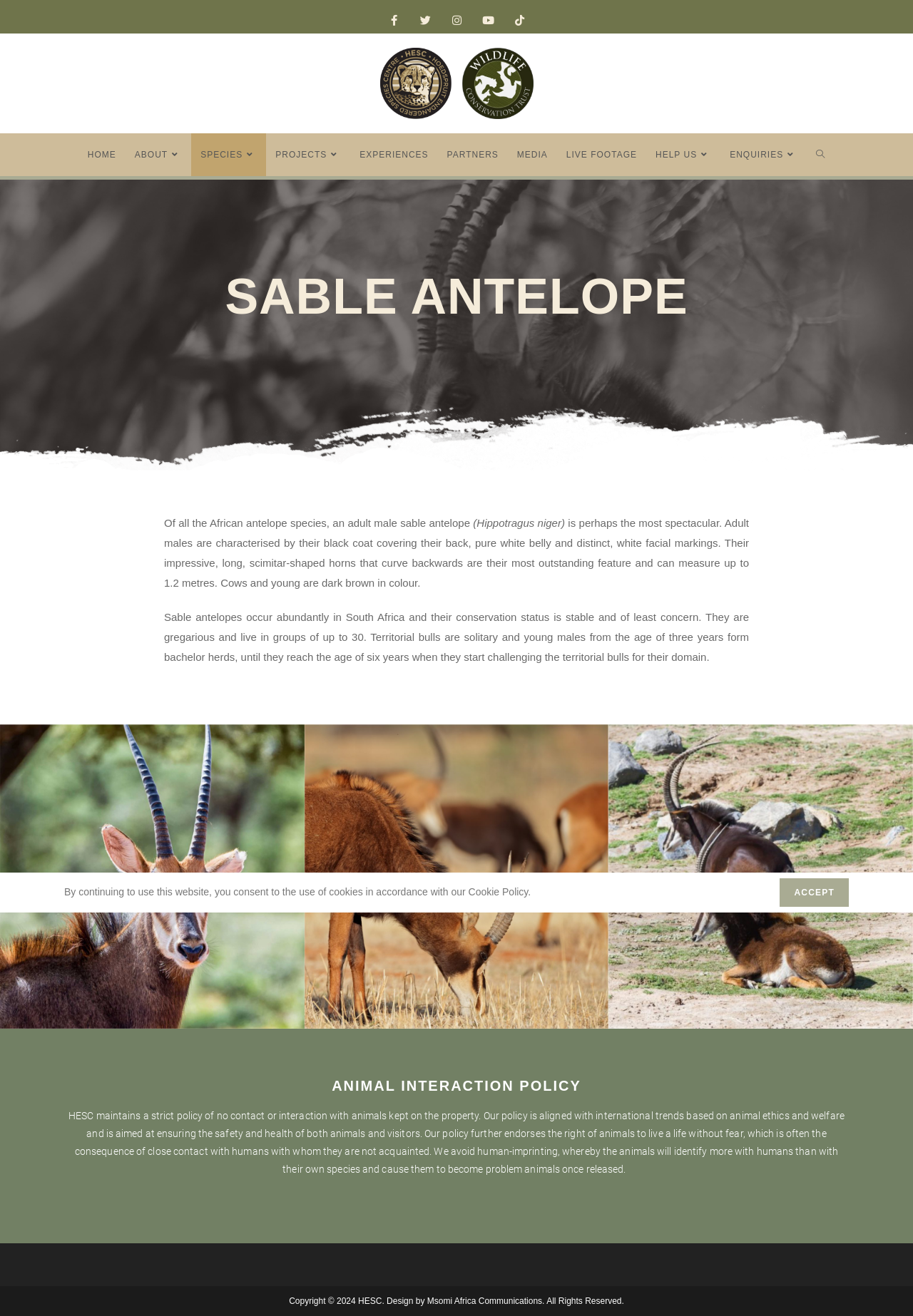Provide the bounding box coordinates of the UI element that matches the description: "Media".

[0.556, 0.101, 0.61, 0.134]